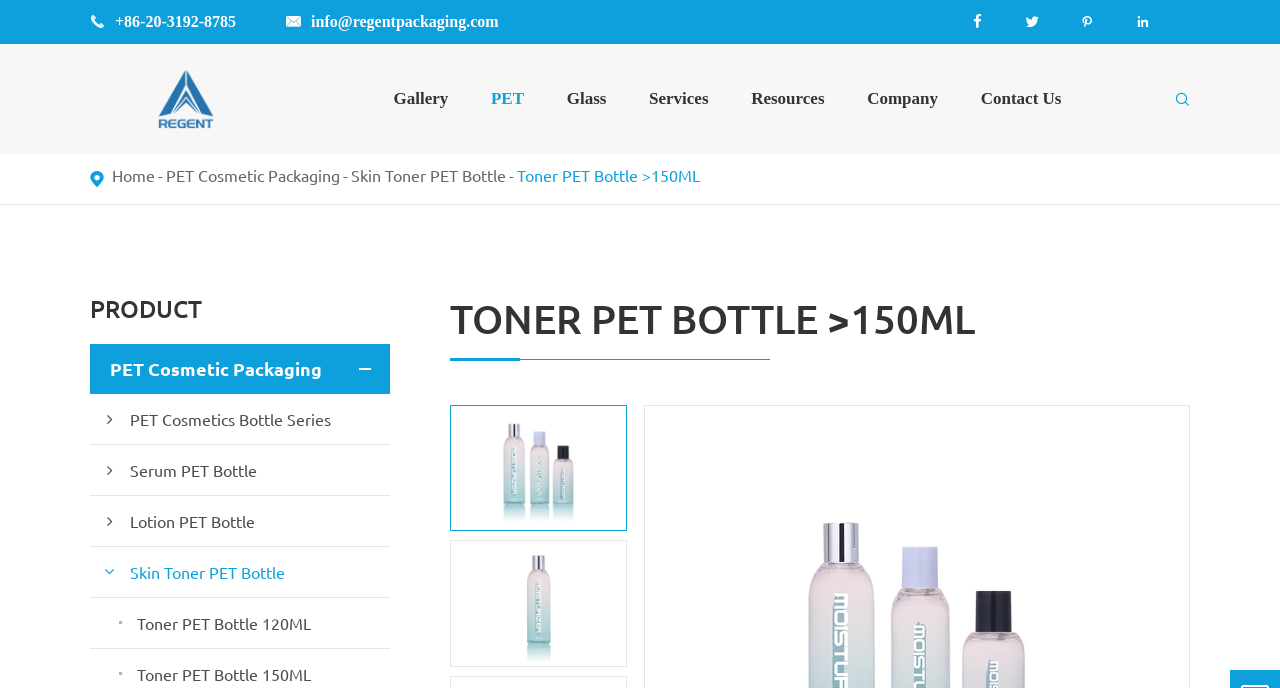What is the category of the product shown?
Deliver a detailed and extensive answer to the question.

I found the category of the product by looking at the links on the left side of the webpage. The product shown is related to PET Cosmetic Packaging.